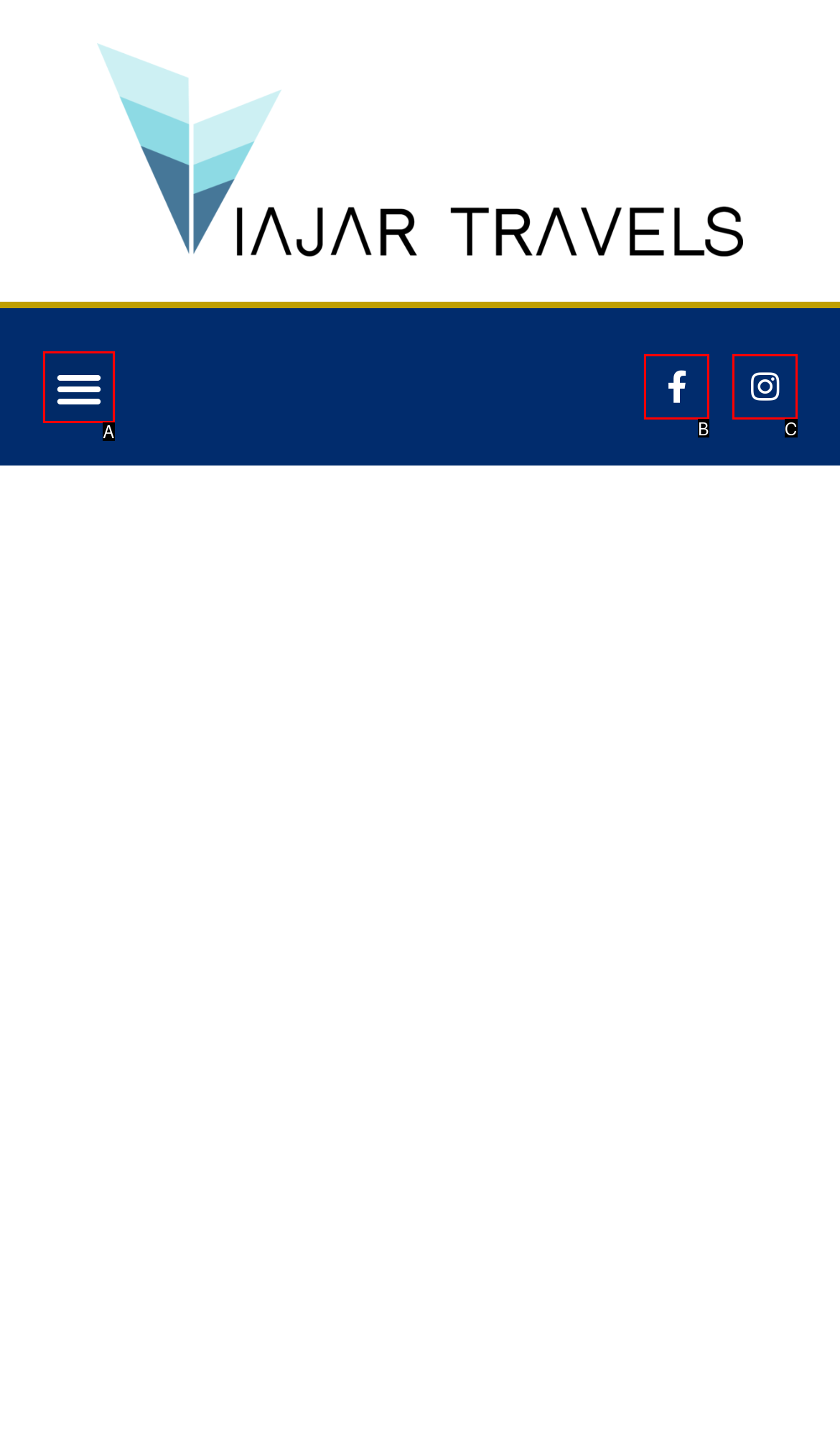Match the element description: Menu to the correct HTML element. Answer with the letter of the selected option.

A